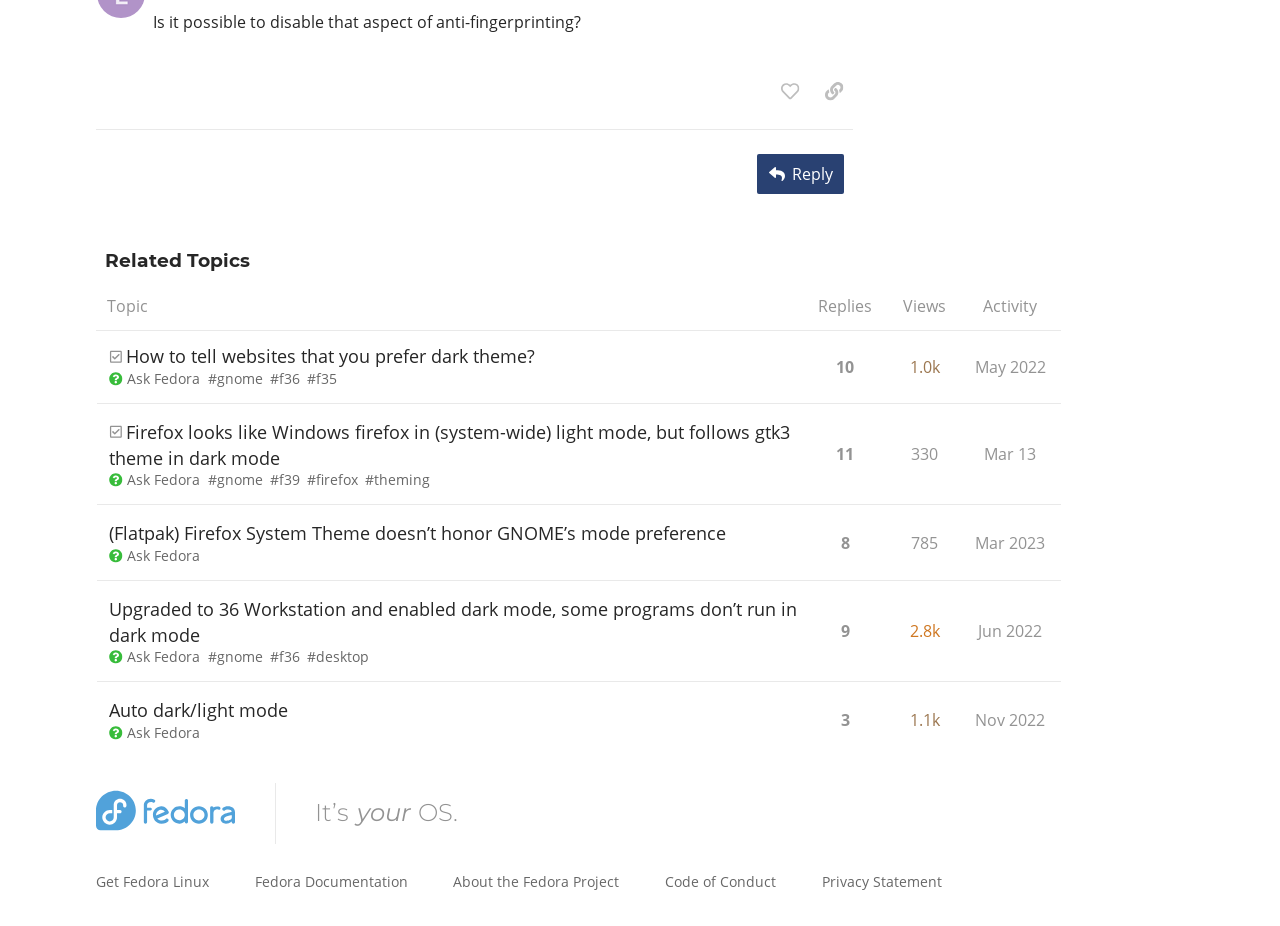Please specify the bounding box coordinates of the clickable section necessary to execute the following command: "Click the 'Ask Fedora' link".

[0.085, 0.398, 0.156, 0.419]